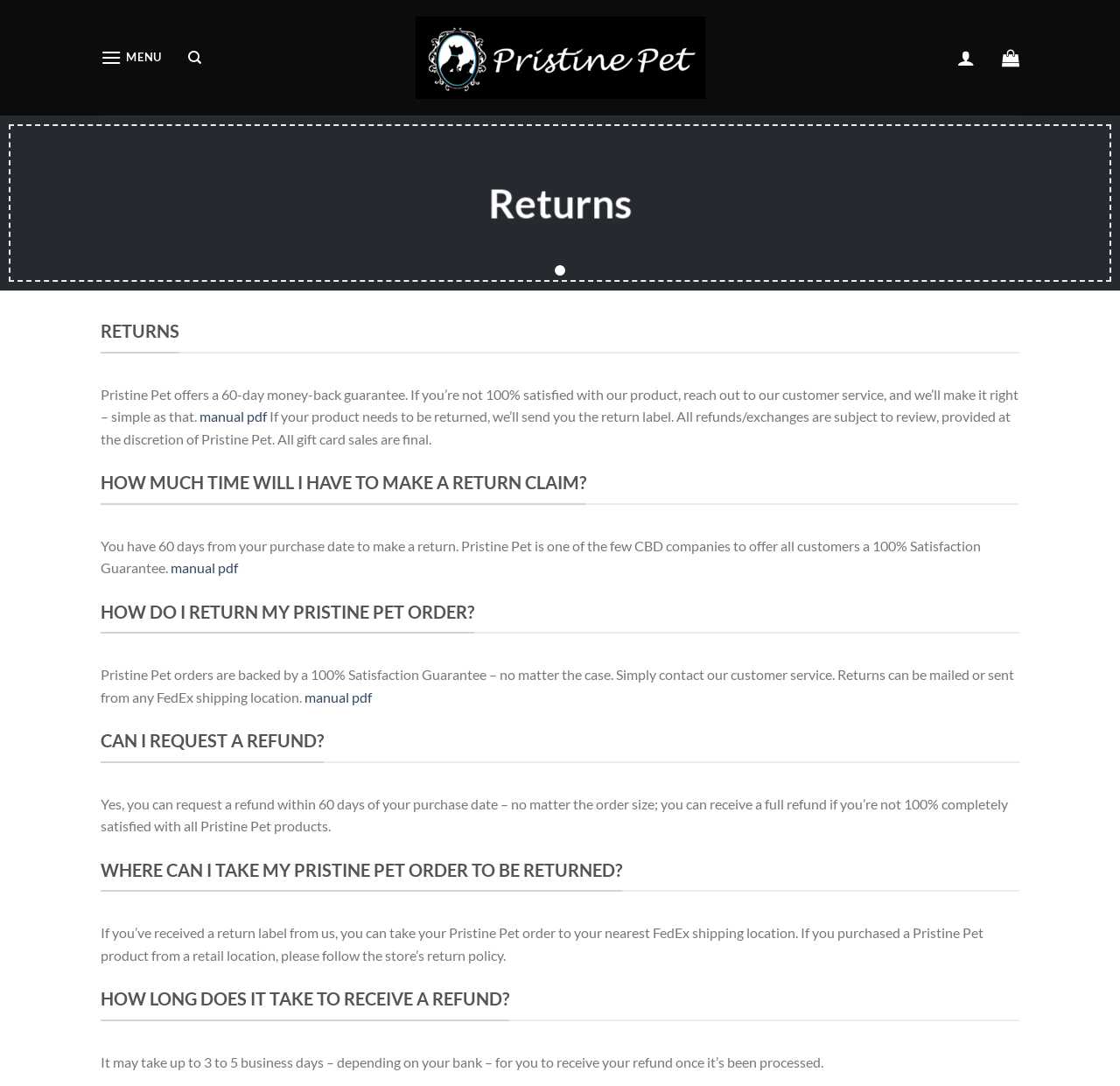Please locate the clickable area by providing the bounding box coordinates to follow this instruction: "Click the 'Leave a comment' heading".

None